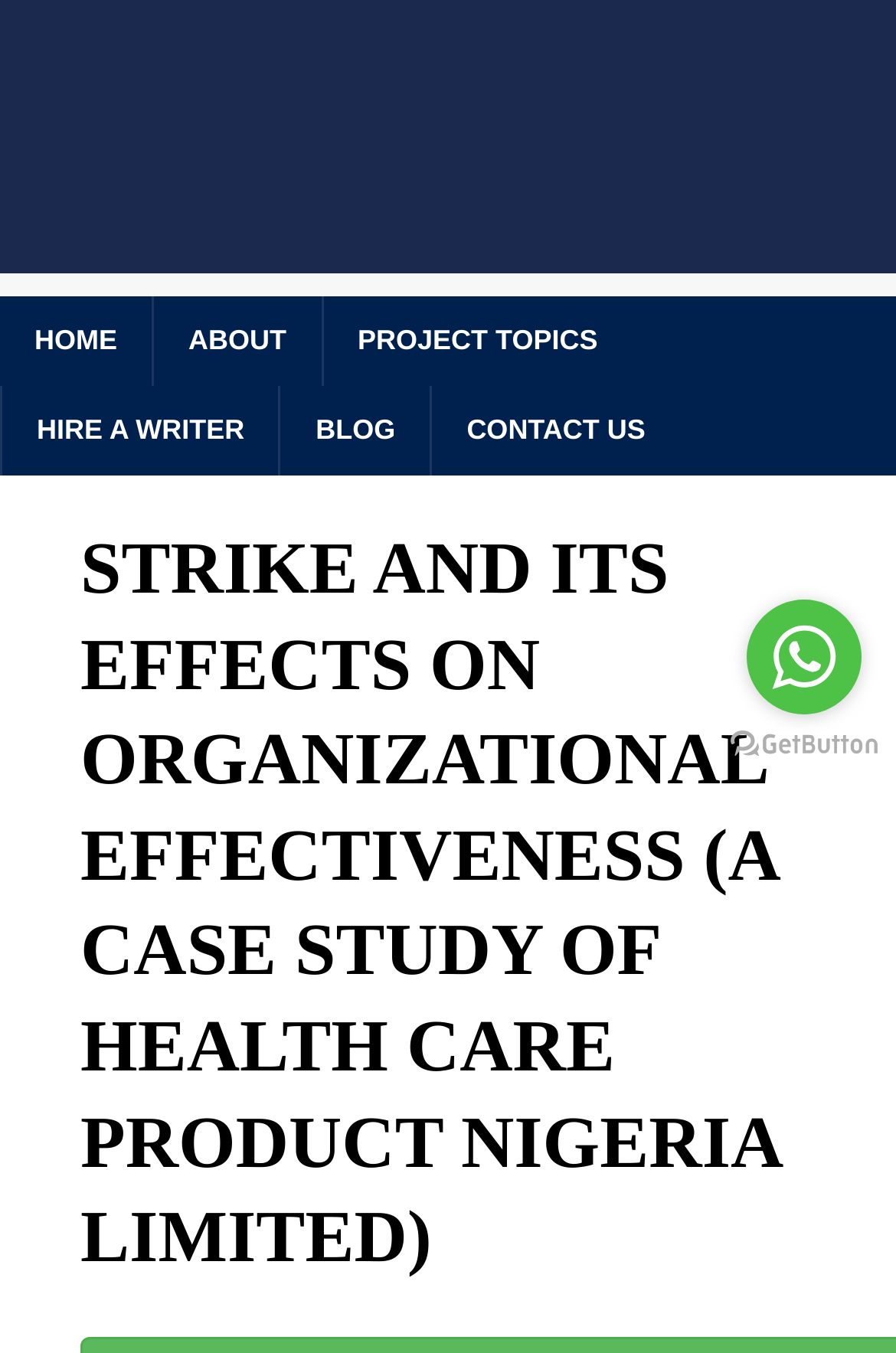Find the bounding box coordinates for the HTML element described as: "aria-label="Go to GetButton.io website"". The coordinates should consist of four float values between 0 and 1, i.e., [left, top, right, bottom].

[0.815, 0.54, 0.979, 0.564]